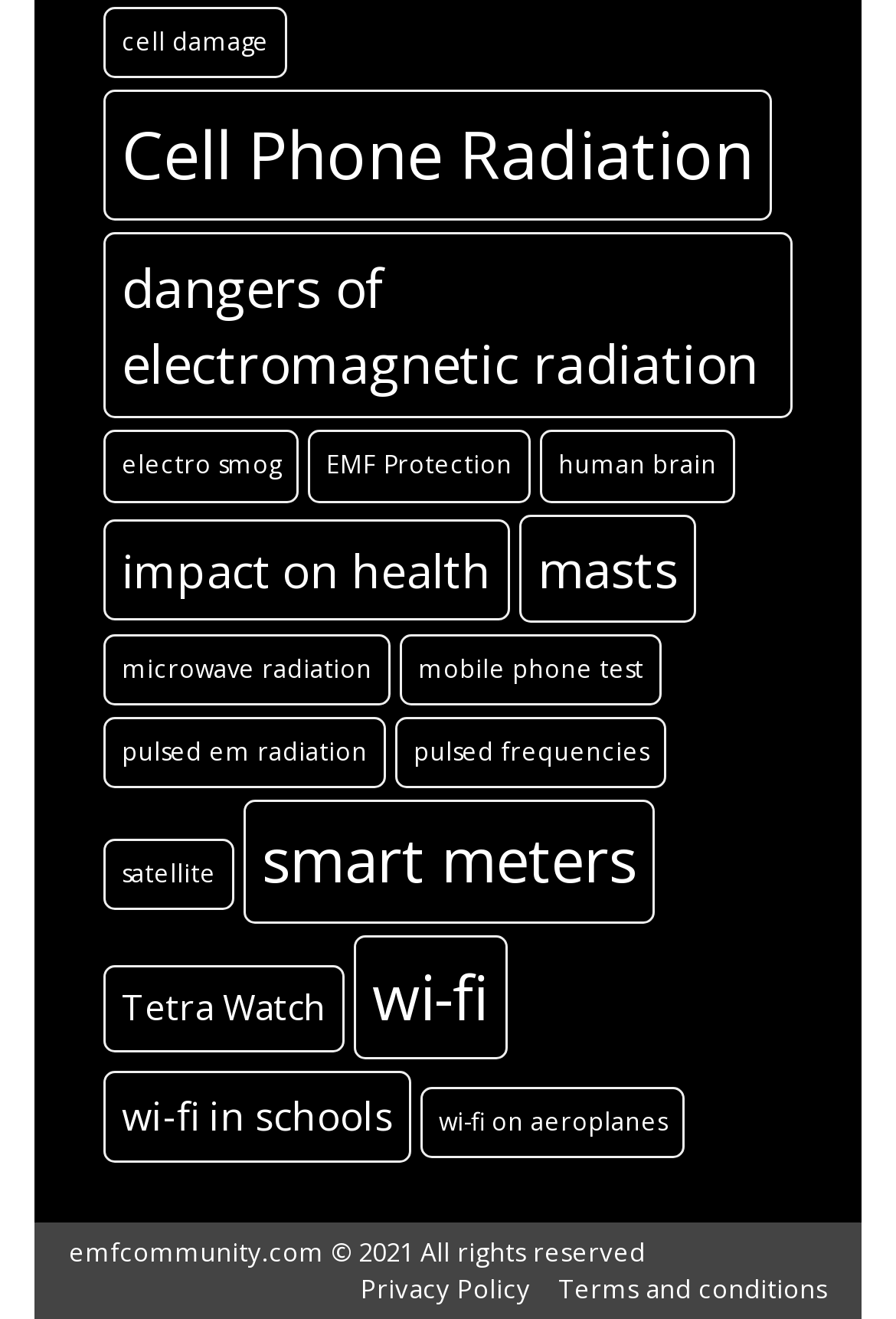For the given element description Cleaning Service, determine the bounding box coordinates of the UI element. The coordinates should follow the format (top-left x, top-left y, bottom-right x, bottom-right y) and be within the range of 0 to 1.

None